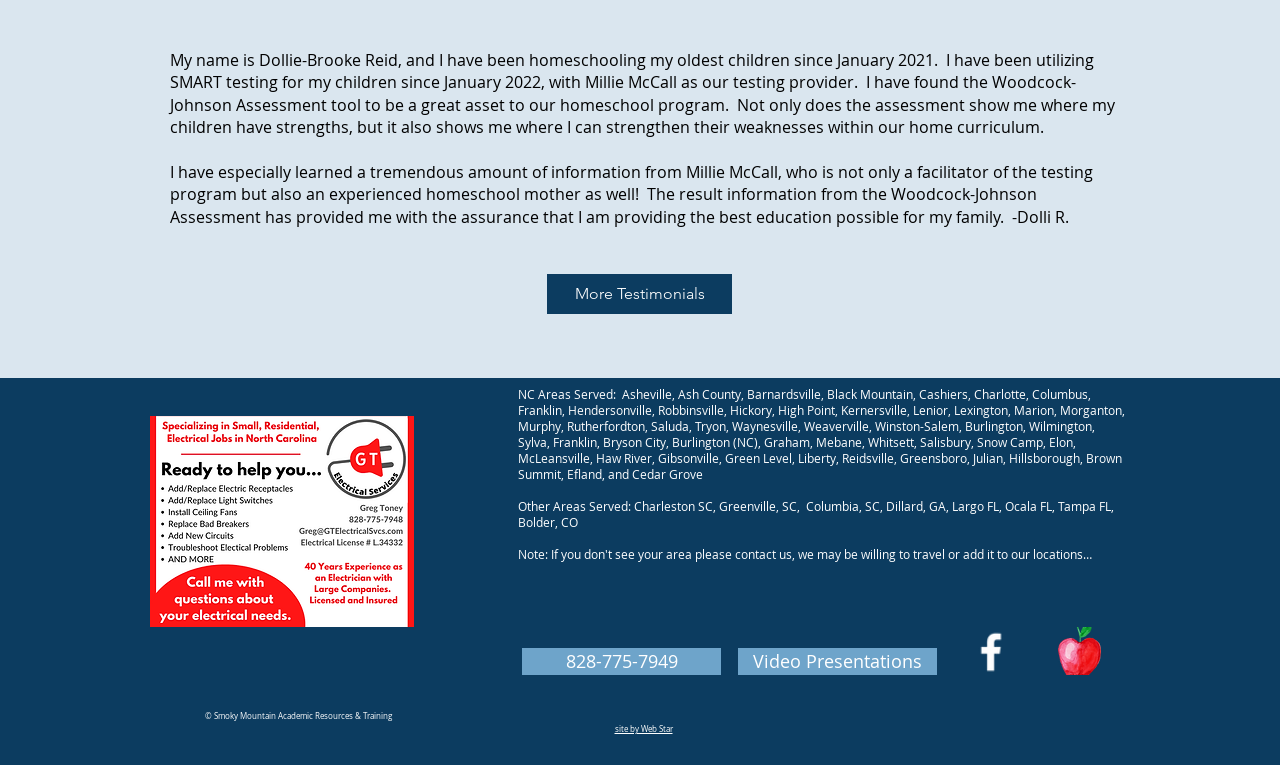Give a one-word or short phrase answer to the question: 
What areas are served by the testing provider?

NC and other areas